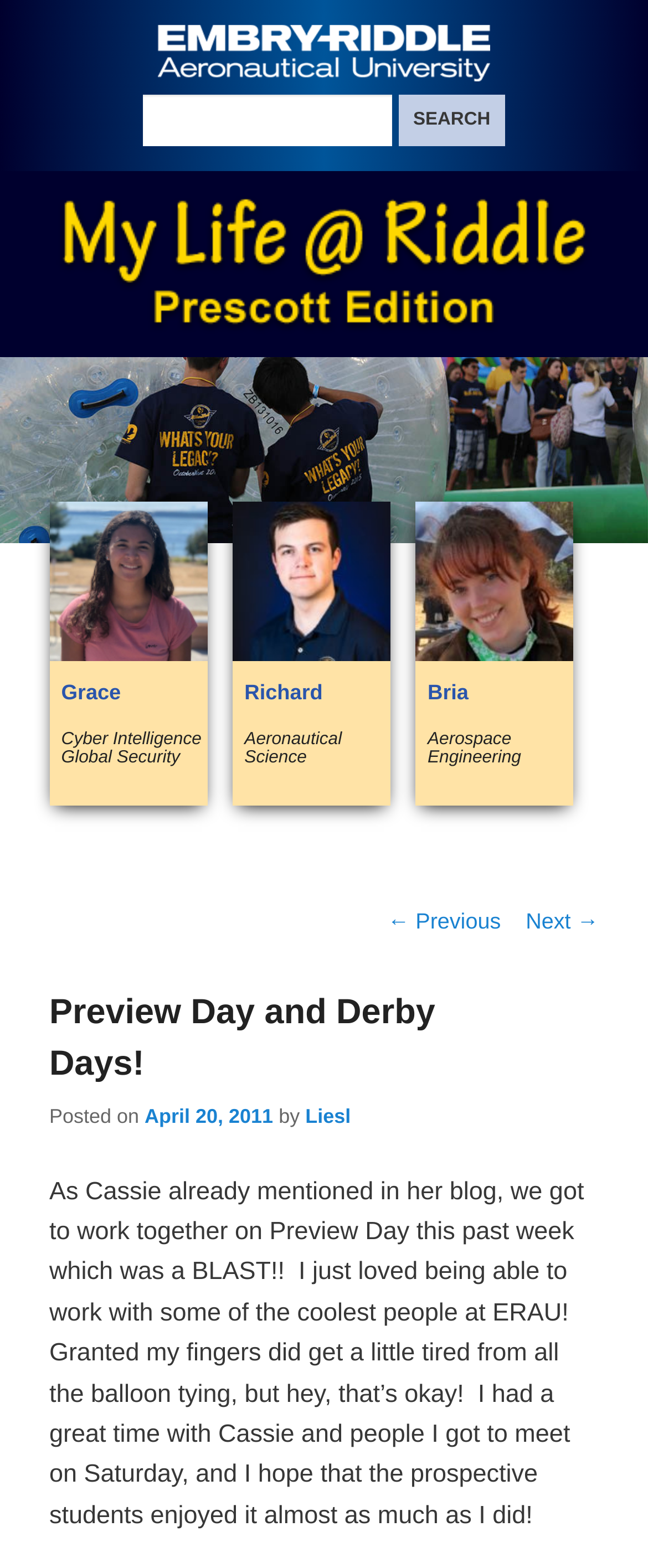What is the name of the author of the latest blog post?
Respond to the question with a single word or phrase according to the image.

Liesl